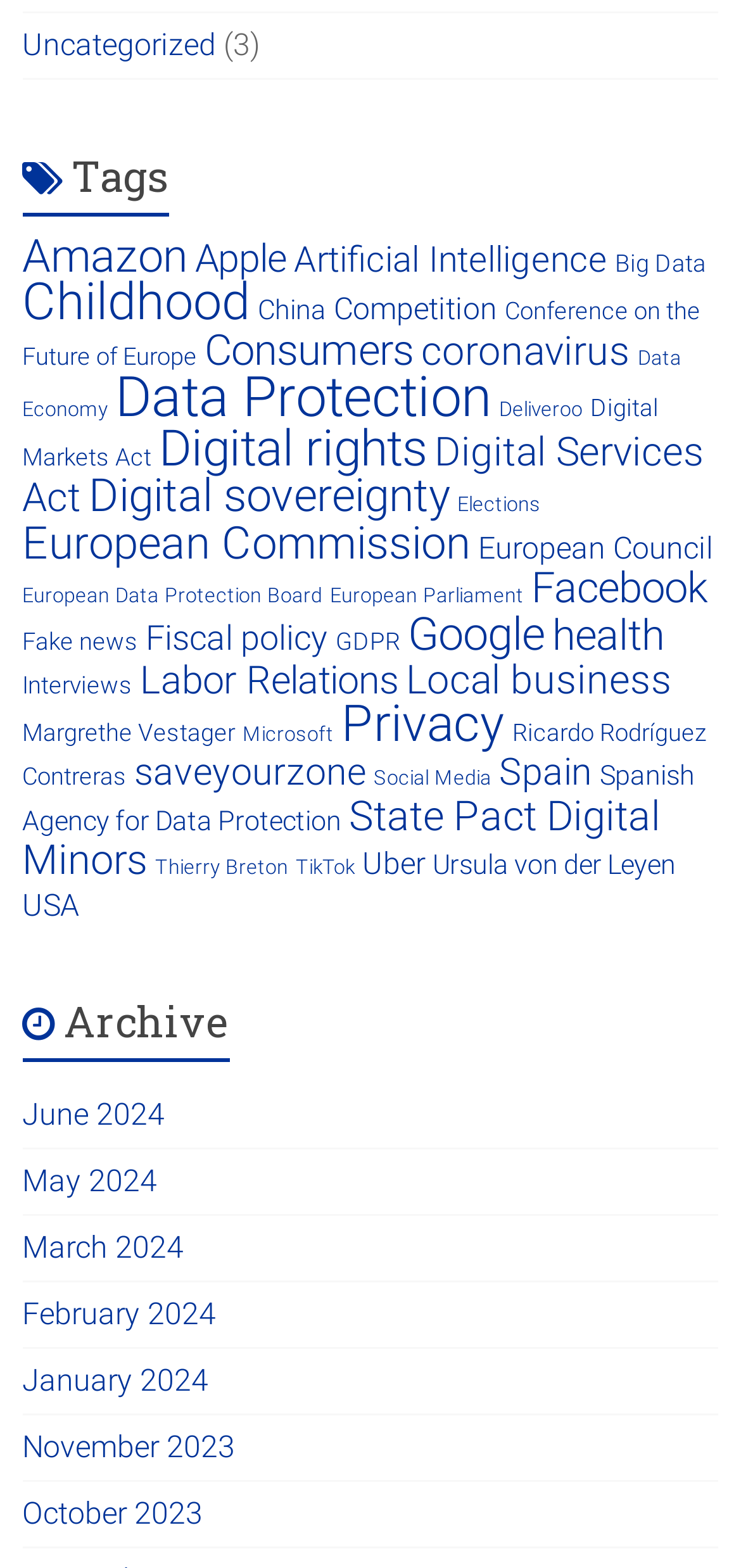Locate the coordinates of the bounding box for the clickable region that fulfills this instruction: "Click on the 'Uncategorized' link".

[0.03, 0.017, 0.292, 0.04]